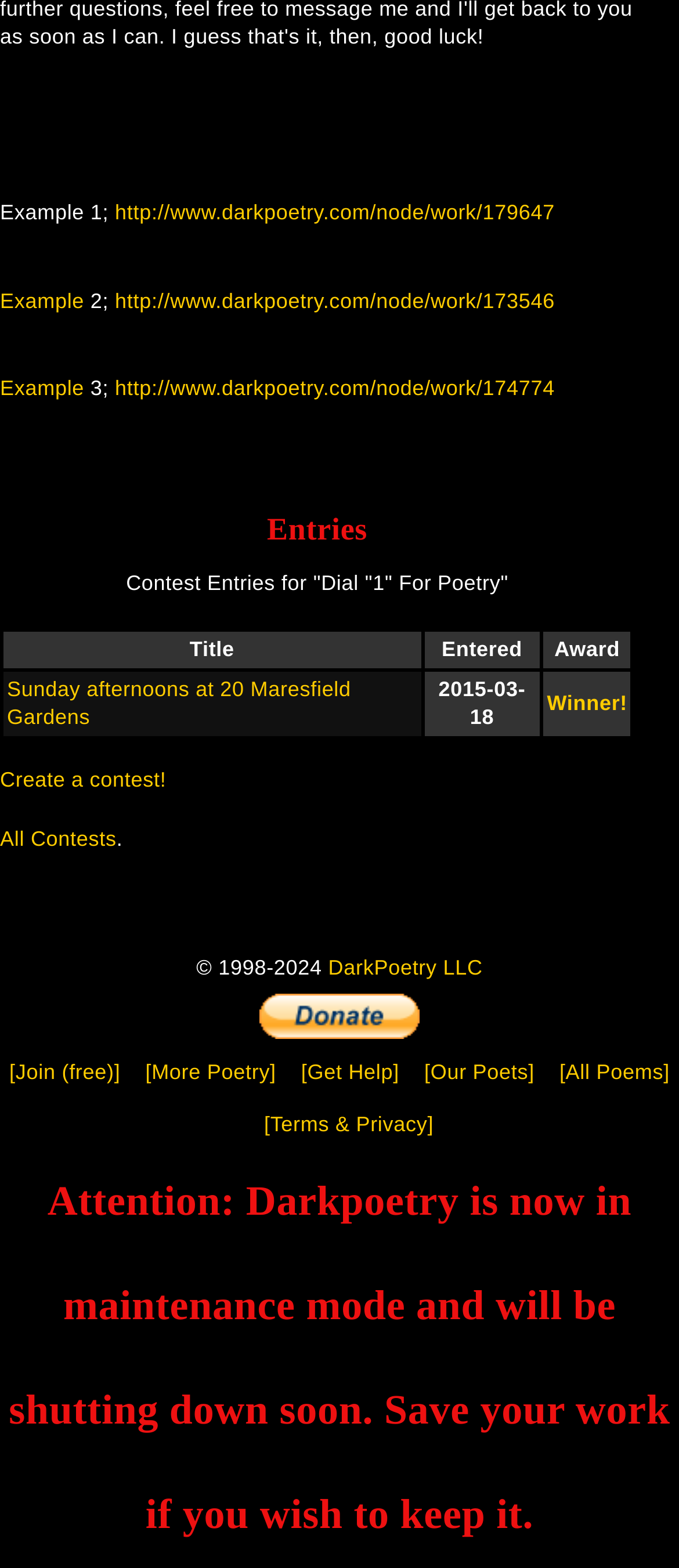Pinpoint the bounding box coordinates of the clickable area needed to execute the instruction: "View contest entries". The coordinates should be specified as four float numbers between 0 and 1, i.e., [left, top, right, bottom].

[0.0, 0.363, 0.934, 0.472]